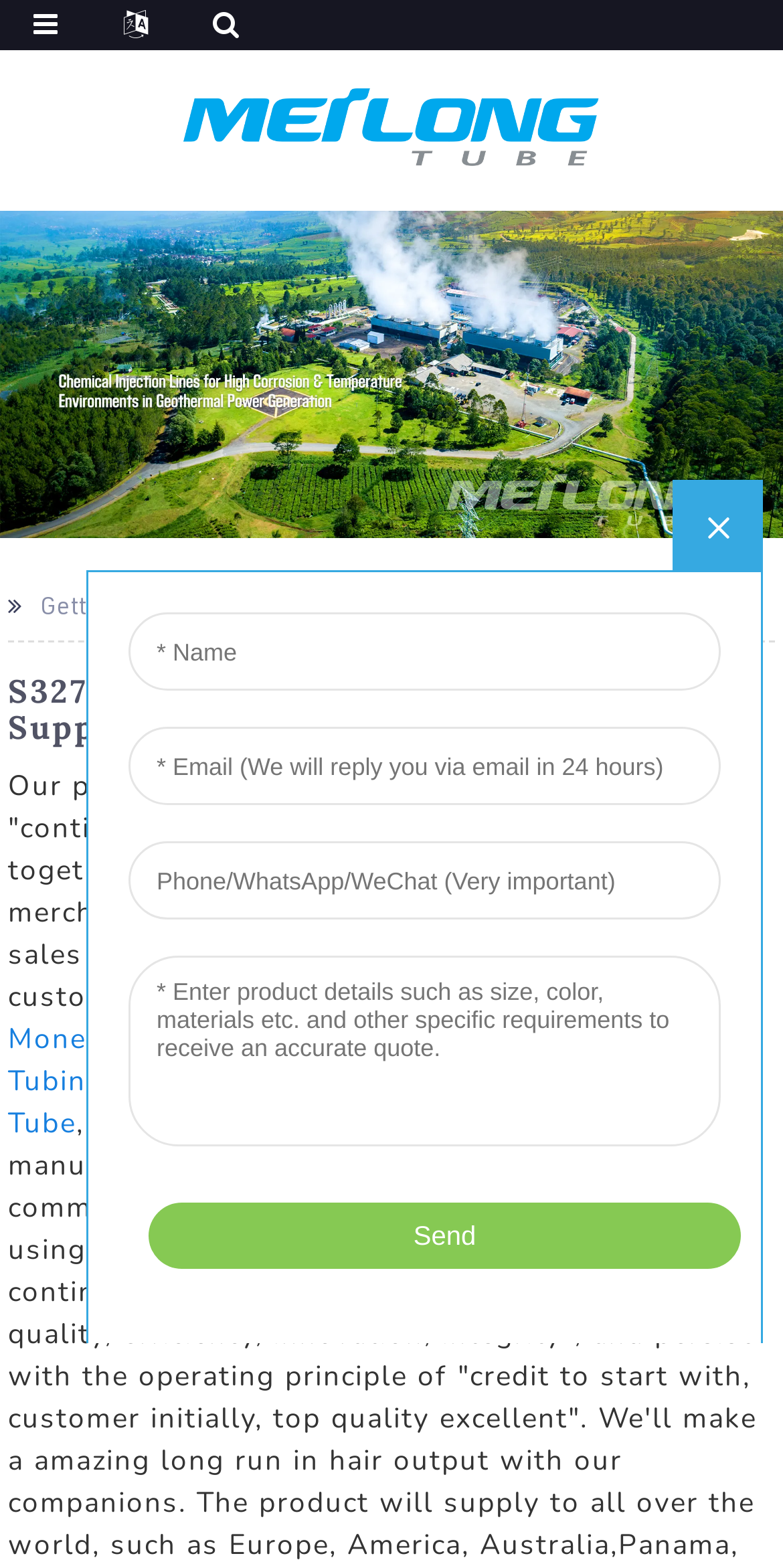Give a one-word or short-phrase answer to the following question: 
How many links are there on the webpage?

6